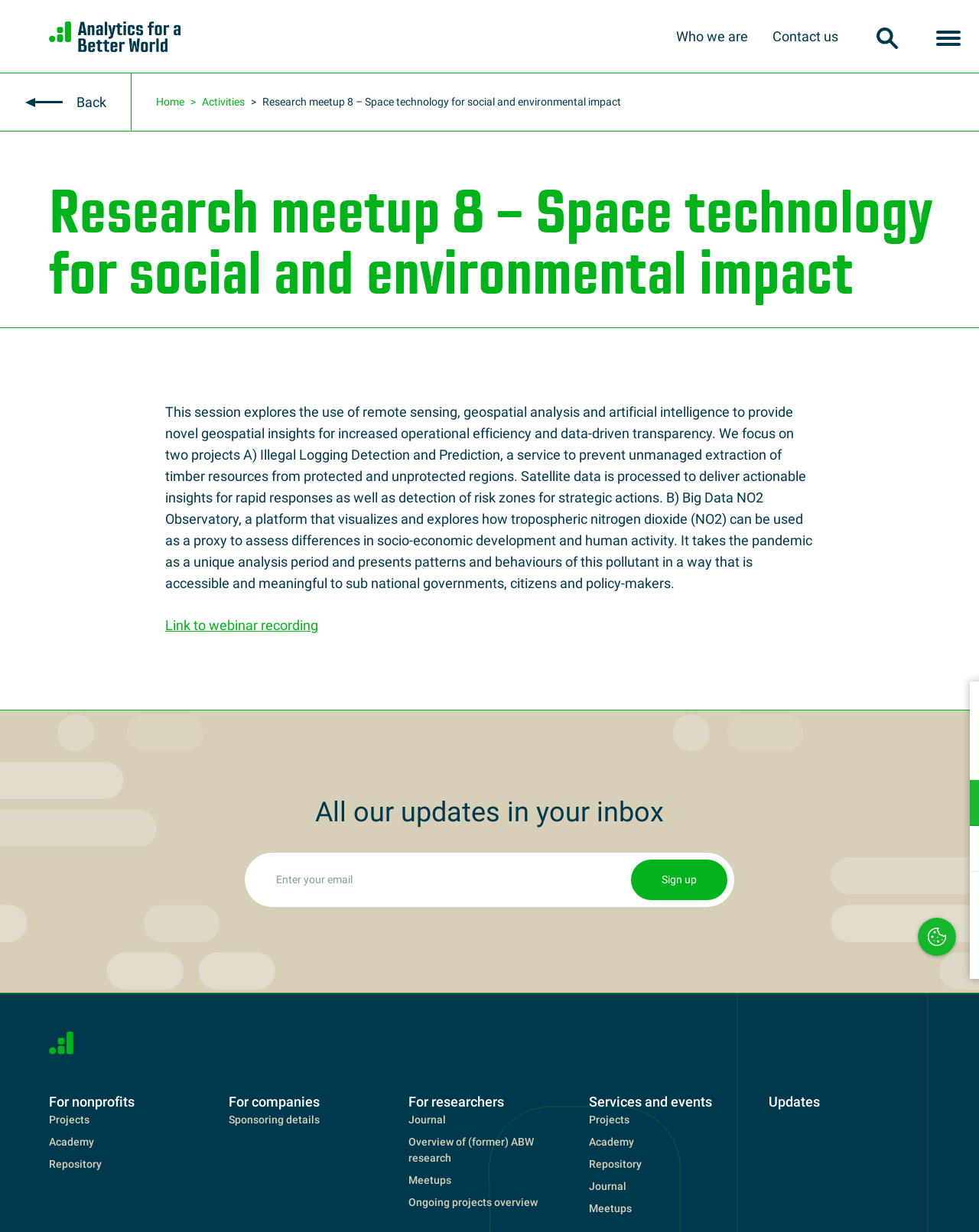Create an in-depth description of the webpage, covering main sections.

This webpage is about "Research meetup 8 - Space technology for social and environmental impact - Analytics for a Better World". At the top, there is a navigation menu with links to "Who we are", "Contact us", and a search bar. Below the navigation menu, there is a section with a heading that matches the title of the webpage, followed by a paragraph describing the research meetup. The paragraph explains that the session explores the use of remote sensing, geospatial analysis, and artificial intelligence to provide novel geospatial insights for increased operational efficiency and data-driven transparency. It also mentions two projects: Illegal Logging Detection and Prediction, and Big Data NO2 Observatory.

To the right of the paragraph, there is a link to a webinar recording. Below the paragraph, there is a section with a heading "All our updates in your inbox" where users can enter their email address to sign up for updates. There are also several links to other sections of the website, including "For nonprofits", "Projects", "Academy", "Repository", "For companies", "Sponsoring details", "For researchers", "Journal", "Overview of (former) ABW research", "Meetups", "Ongoing projects overview", "Services and events", and "Updates".

At the bottom of the page, there is a section with links to "Cookies & Privacy", "Google Analytics", "YouTube", and "Vimeo", which provide information about the website's use of cookies and data collection. There are also buttons to "Accepteer alles" (Accept all) or "Accepteer selectie" (Accept selection) regarding the use of cookies.